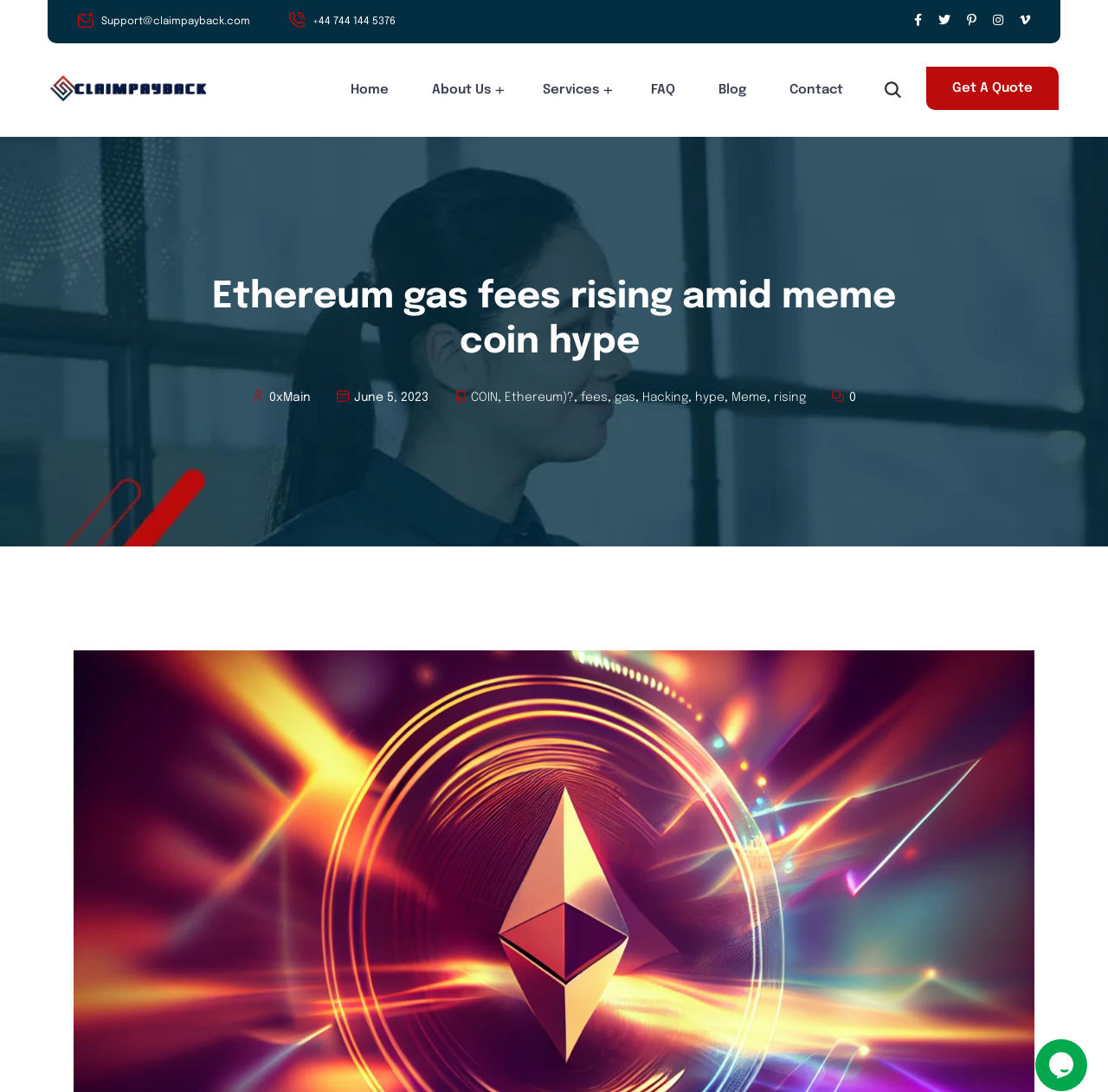Please provide the bounding box coordinates in the format (top-left x, top-left y, bottom-right x, bottom-right y). Remember, all values are floating point numbers between 0 and 1. What is the bounding box coordinate of the region described as: Get A Quote

[0.836, 0.061, 0.955, 0.1]